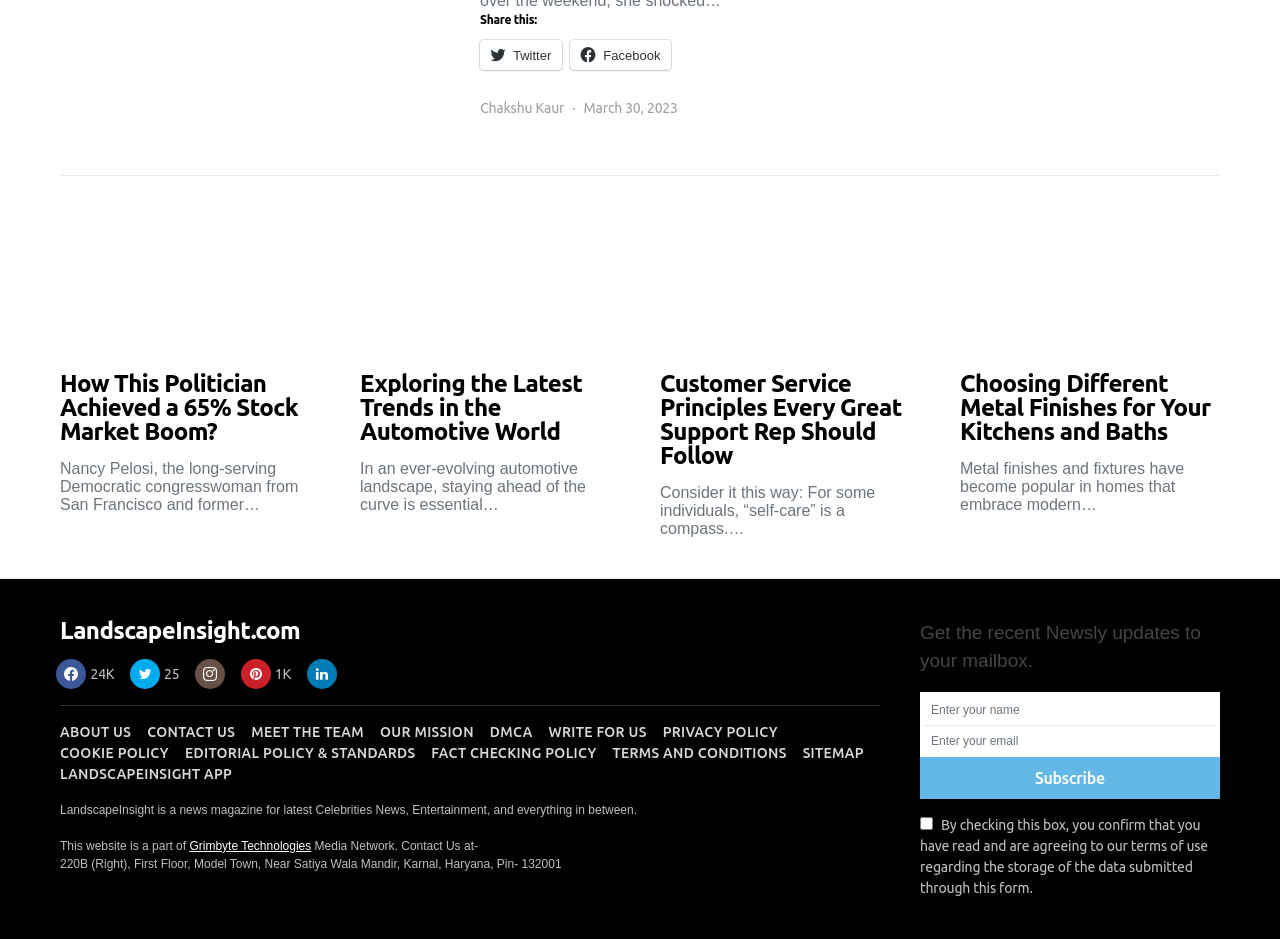Please identify the coordinates of the bounding box for the clickable region that will accomplish this instruction: "Click on the Twitter link".

[0.375, 0.042, 0.439, 0.074]